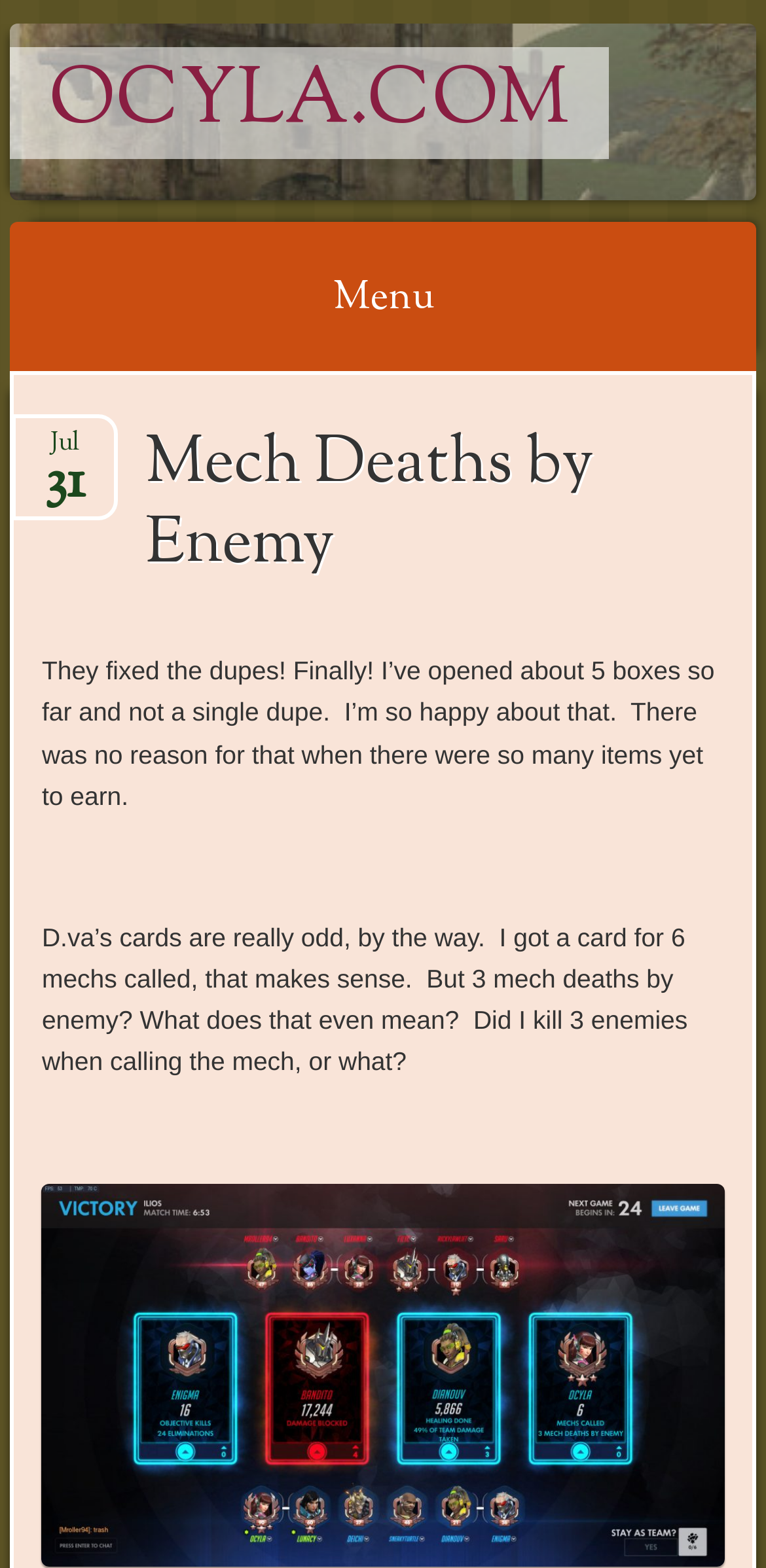Please respond to the question using a single word or phrase:
What is the name of the character mentioned in the text?

D.va